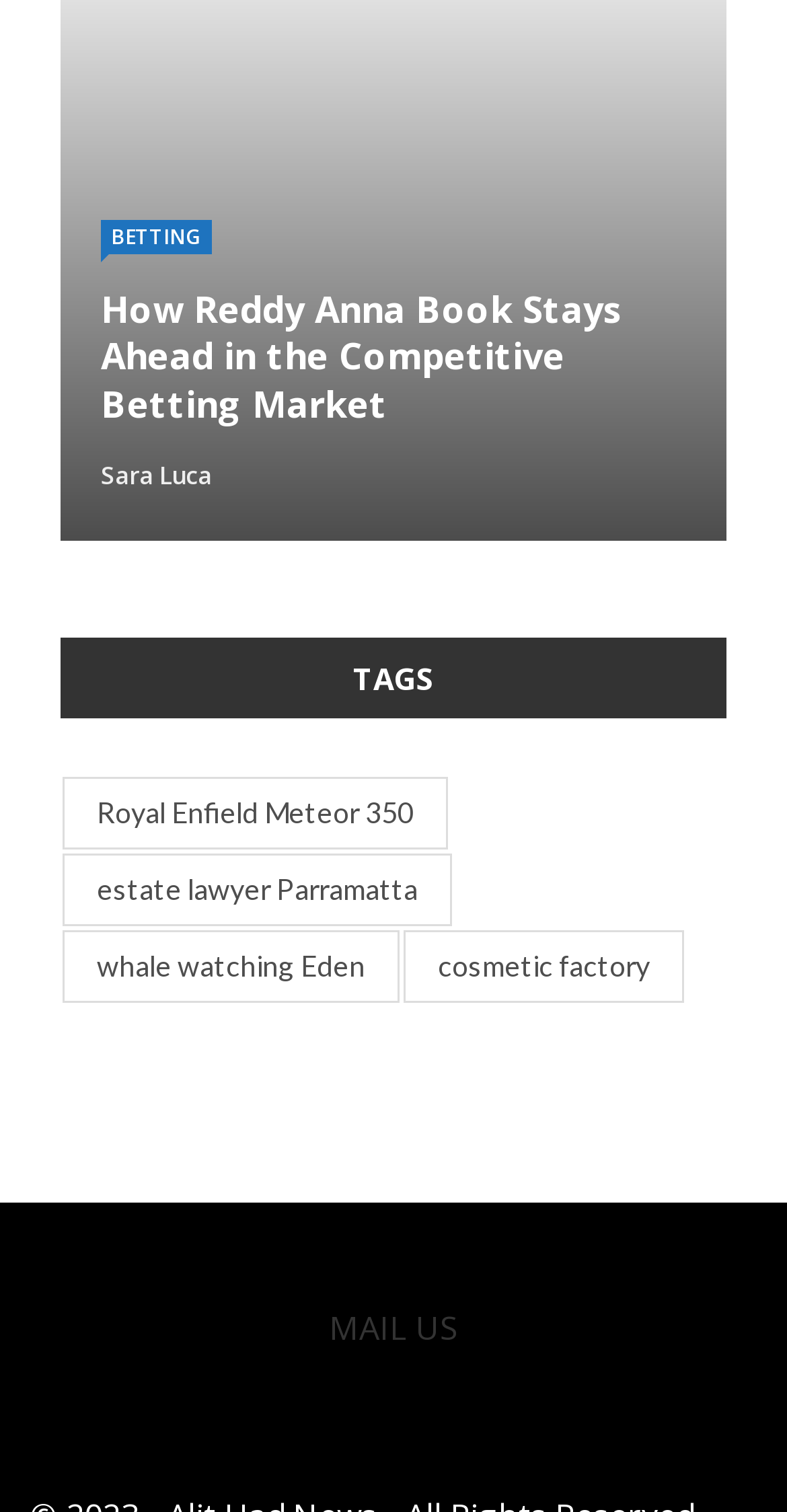Find the bounding box coordinates for the element that must be clicked to complete the instruction: "Visit Sara Luca's page". The coordinates should be four float numbers between 0 and 1, indicated as [left, top, right, bottom].

[0.128, 0.303, 0.269, 0.326]